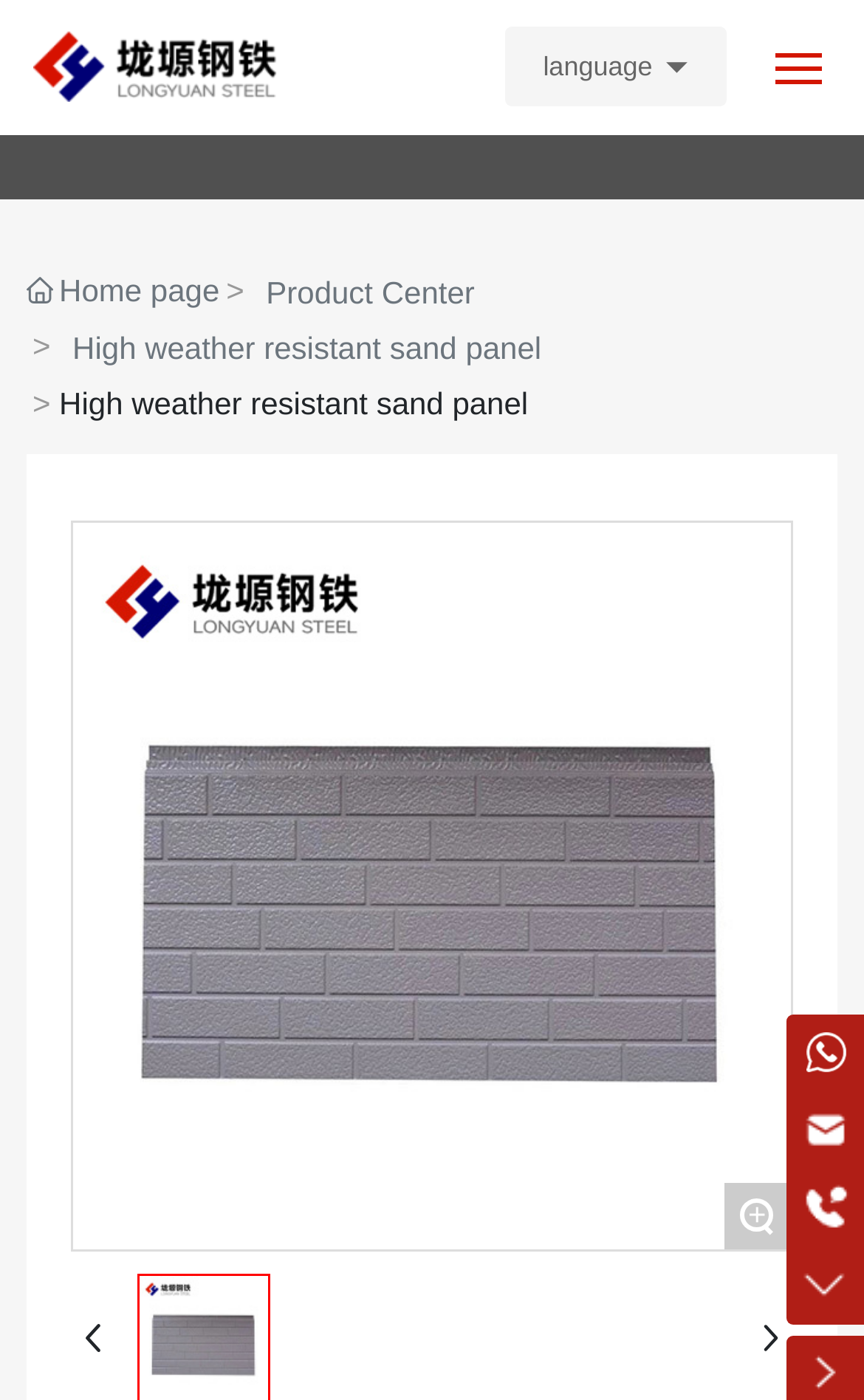How many images are there on the webpage?
From the image, respond using a single word or phrase.

9